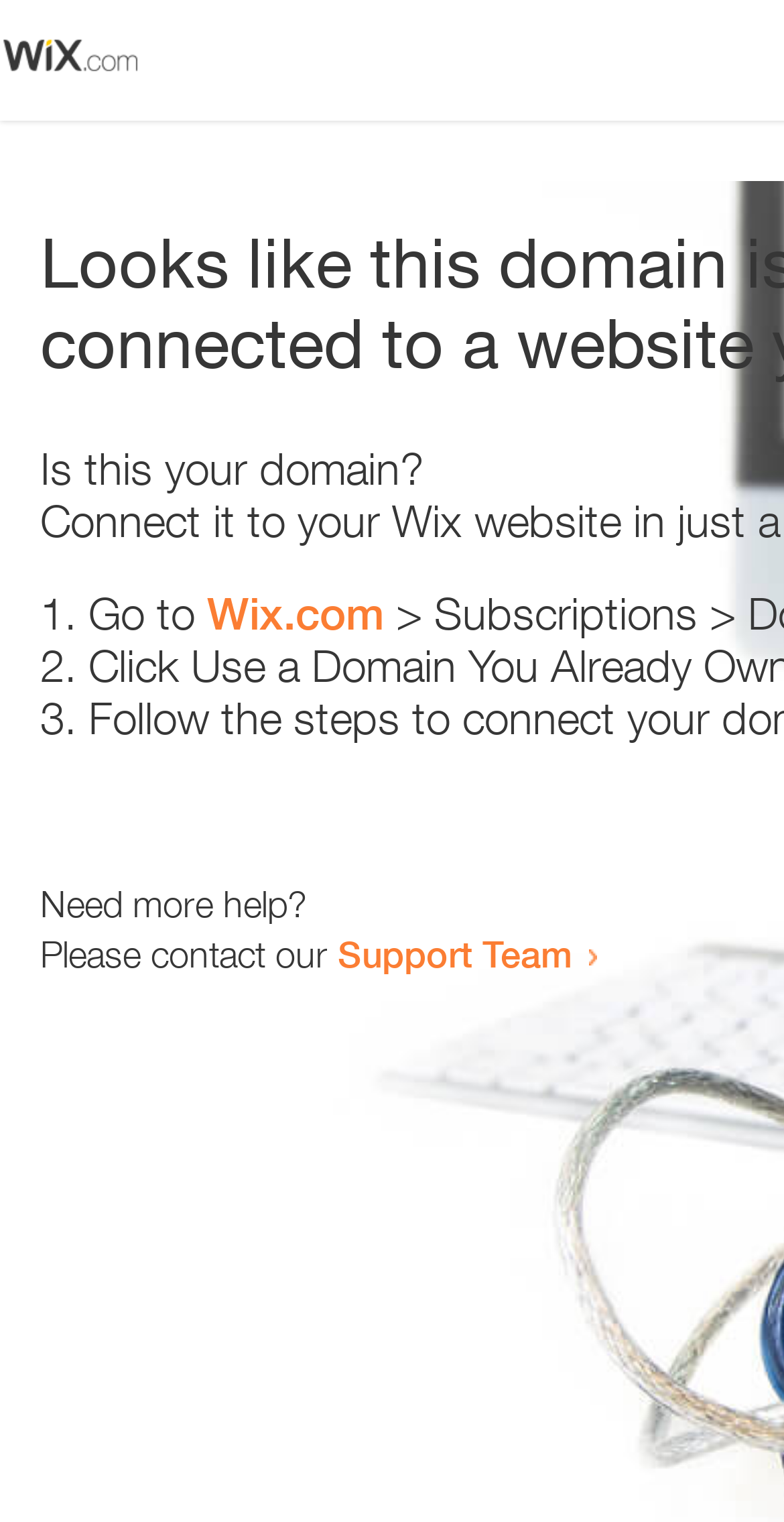Predict the bounding box of the UI element that fits this description: "MichelleLange1@outlook.com".

None